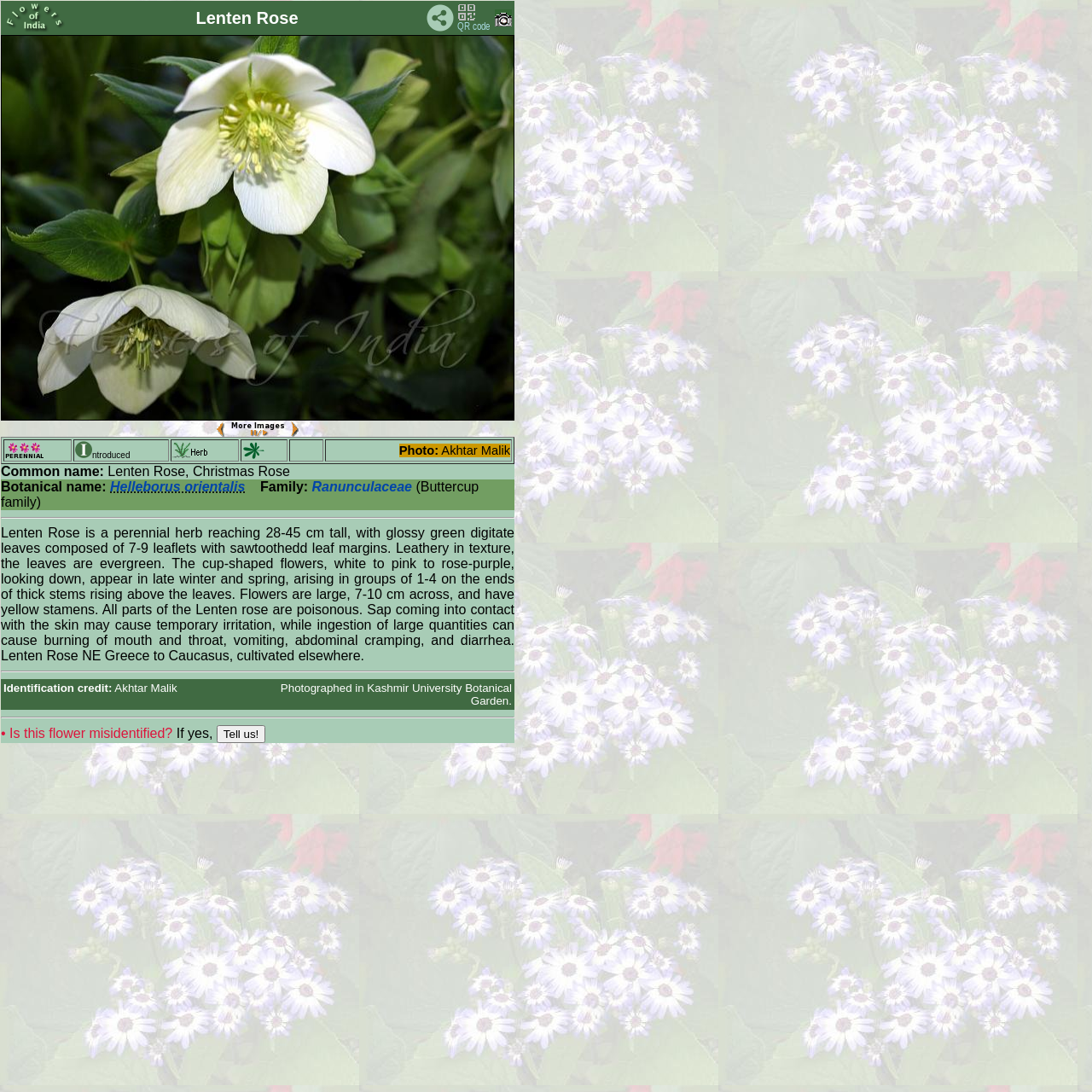What is the height of the flower?
Please answer the question with a detailed and comprehensive explanation.

The height of the flower can be found in the text description of the flower, which is 'Lenten Rose is a perennial herb reaching 28-45 cm tall...'.